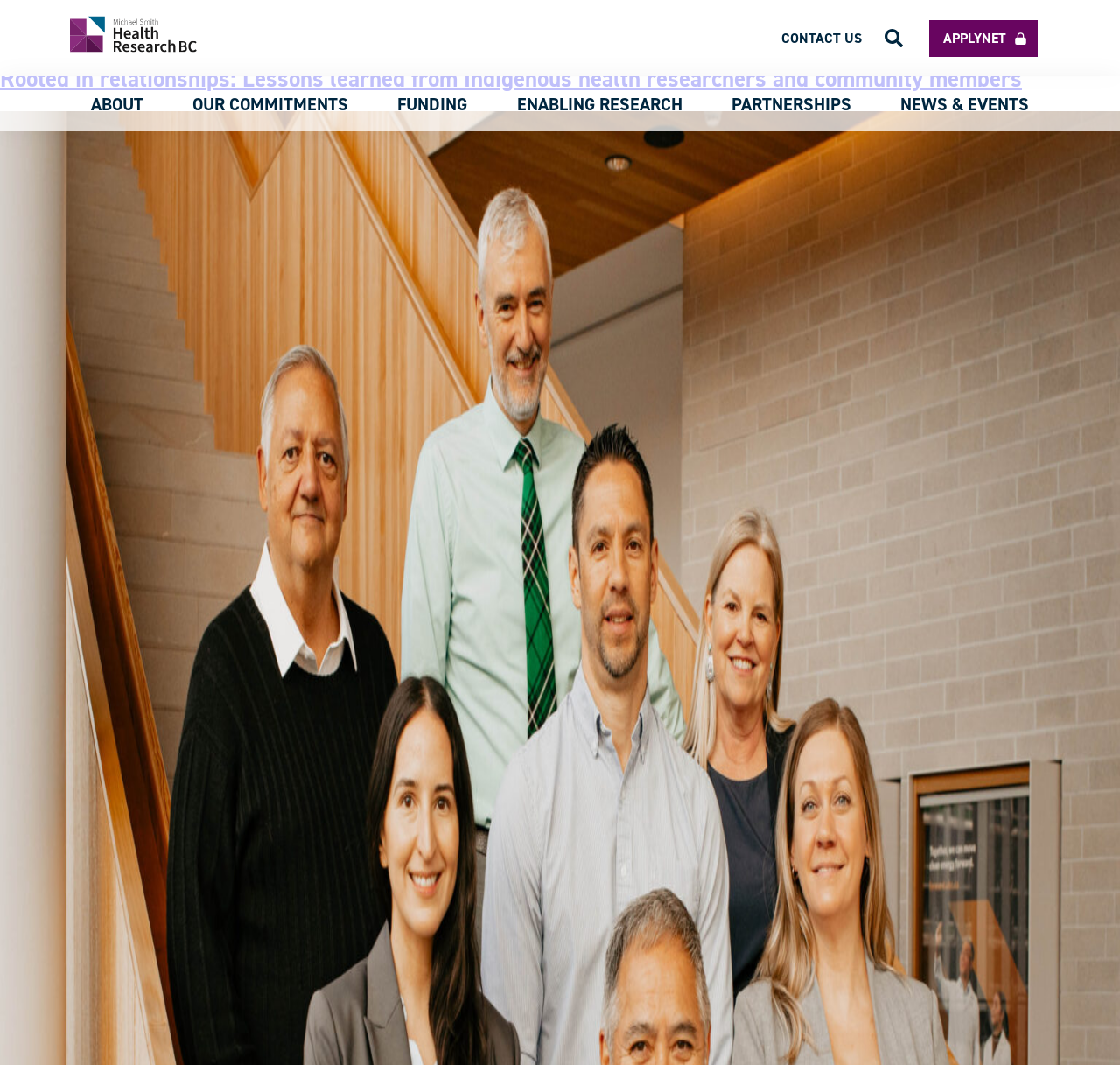Give a concise answer of one word or phrase to the question: 
How many main menu items are there?

6